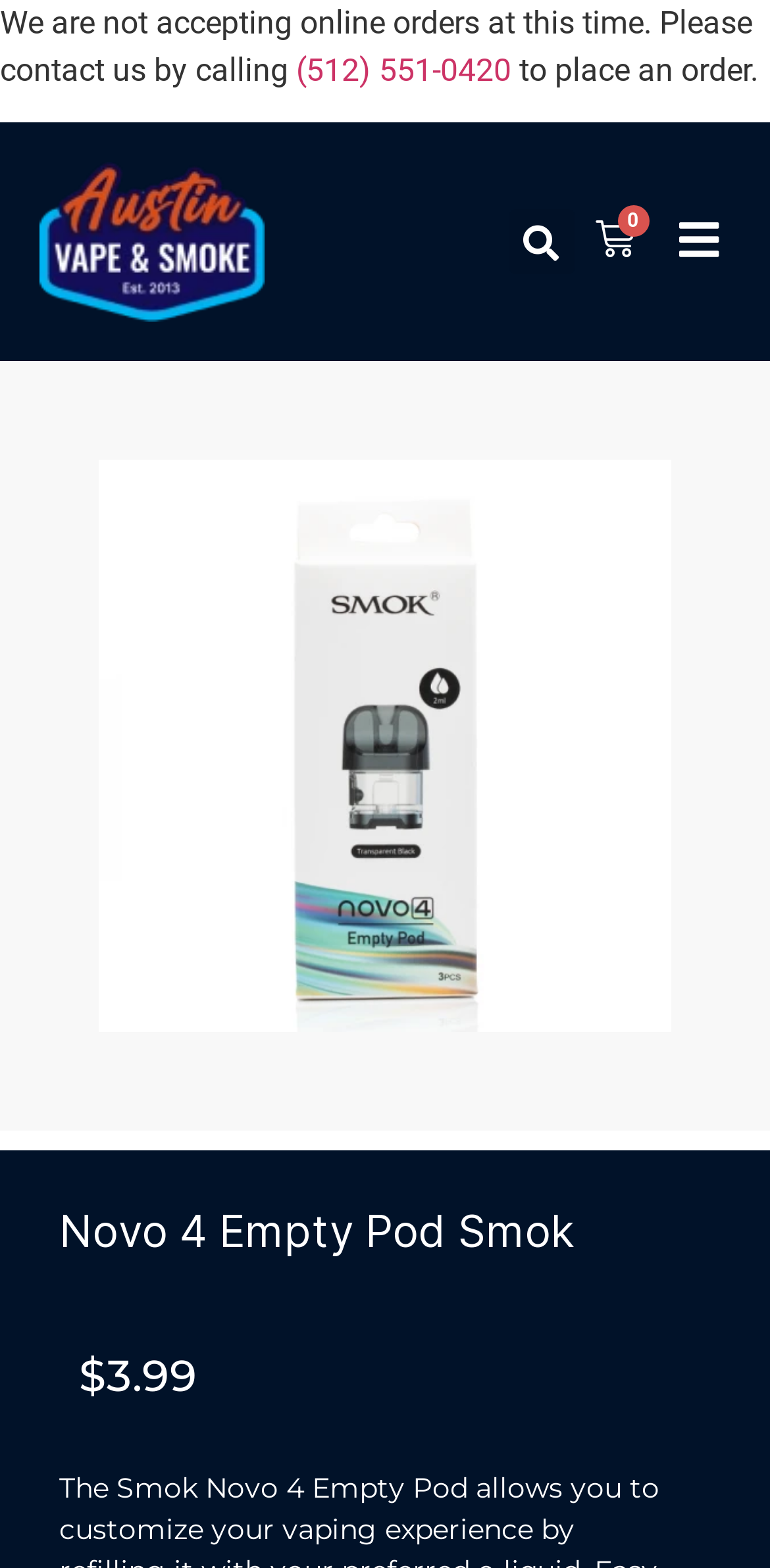Illustrate the webpage thoroughly, mentioning all important details.

The webpage is about the Smok Novo 4 Empty Pod, a refillable and easy-to-use vaping product. At the top of the page, there is a notice stating that online orders are not being accepted at this time, and customers are instructed to call a phone number, (512) 551-0420, to place an order. 

On the top-left side, there is a logo or icon, and next to it, a search bar with a "Search" button. On the top-right side, there is a cart icon with a "0" indicator, suggesting that the cart is empty.

Below the notice, the main content of the page is dedicated to the product, with a large image taking up most of the space. The product name, "Novo 4 Empty Pod Smok", is displayed prominently in a heading. The price of the product, $3.99, is shown below the product name.

There are several links and buttons scattered throughout the page, including a "LOGIN" and "REGISTER" link at the bottom of the page, and another link above the product image.